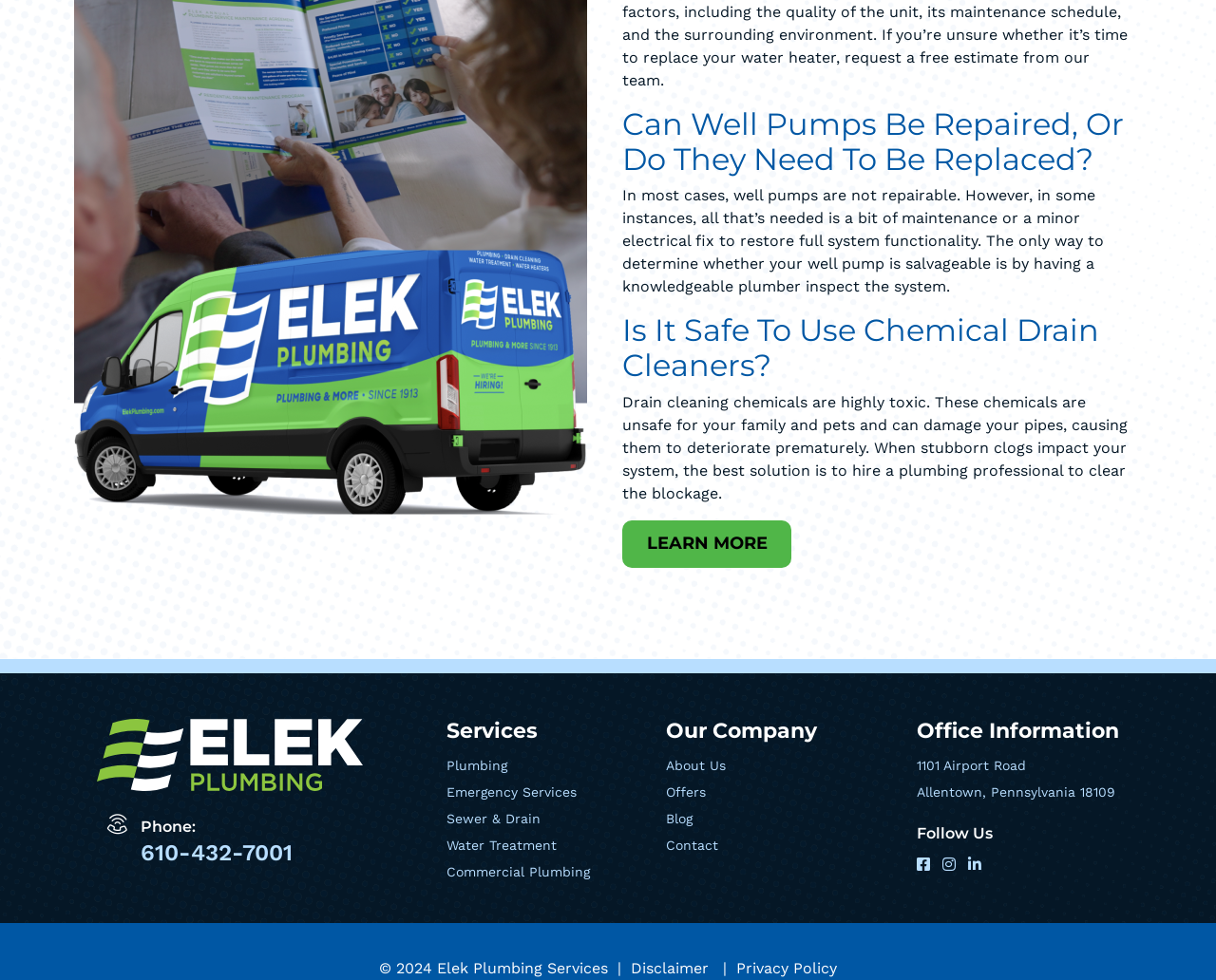Answer the question below with a single word or a brief phrase: 
What social media platforms can you follow Elek Plumbing Services on?

Facebook, Instagram, LinkedIn